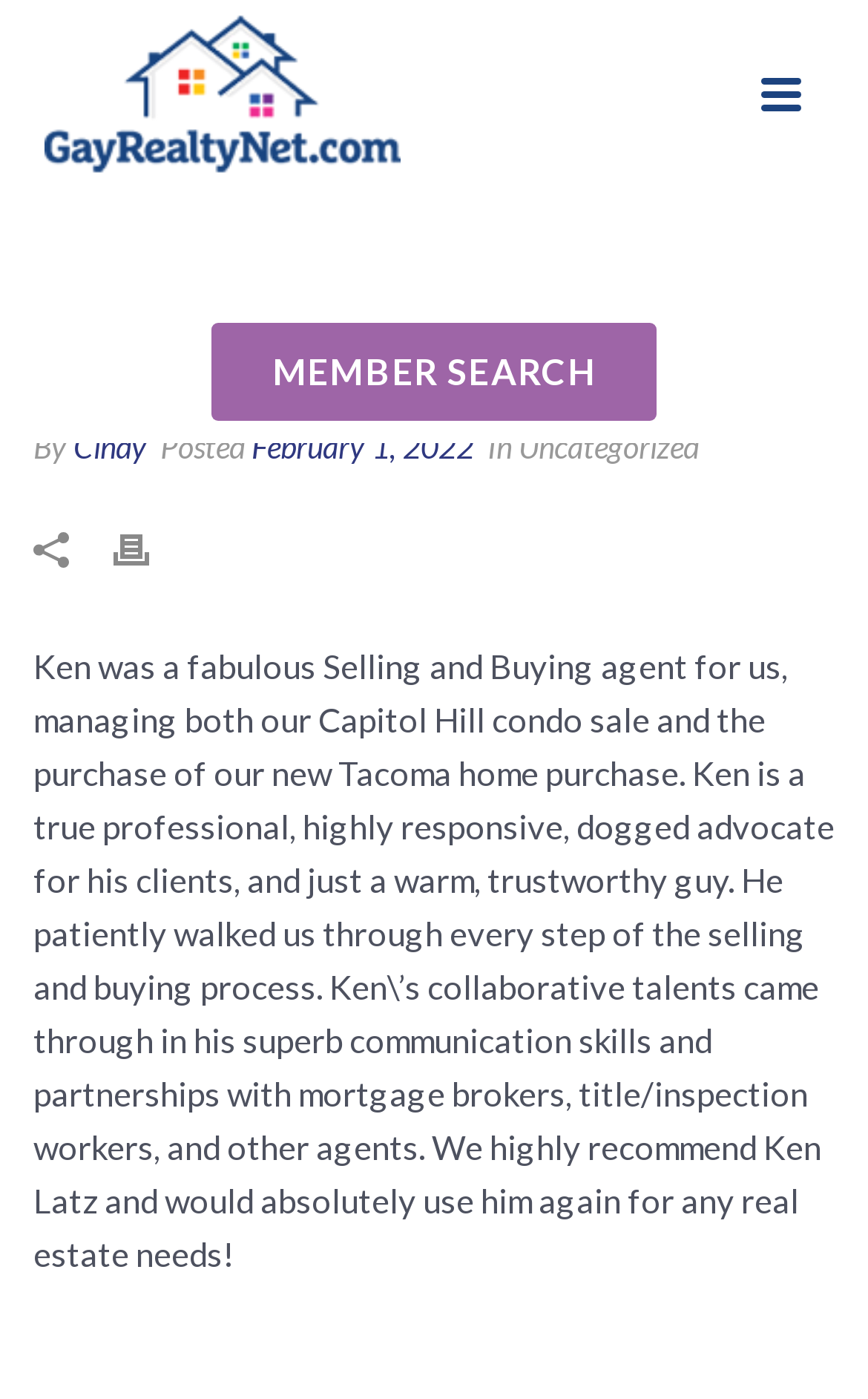Based on the image, provide a detailed response to the question:
What is the date of the review for Ken Latz?

The date of the review for Ken Latz is February 1, 2022, as indicated by the link 'February 1, 2022' within the time element, with bounding box coordinates [0.29, 0.306, 0.546, 0.333].